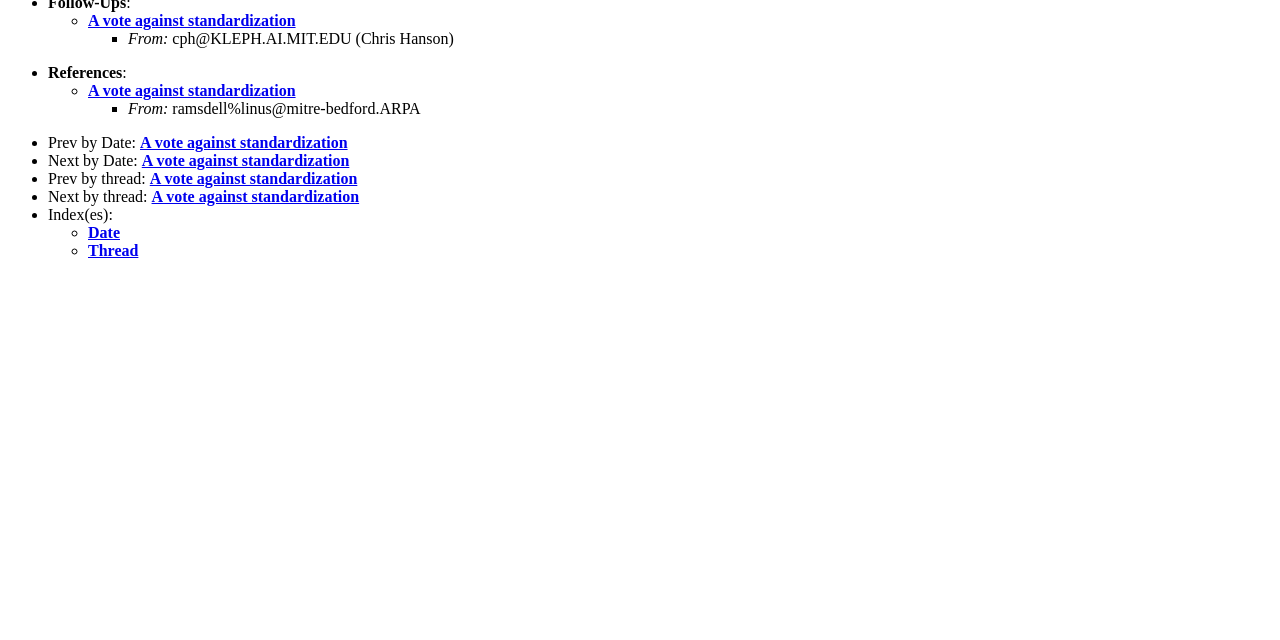Find the bounding box of the UI element described as: "Date". The bounding box coordinates should be given as four float values between 0 and 1, i.e., [left, top, right, bottom].

[0.069, 0.35, 0.094, 0.376]